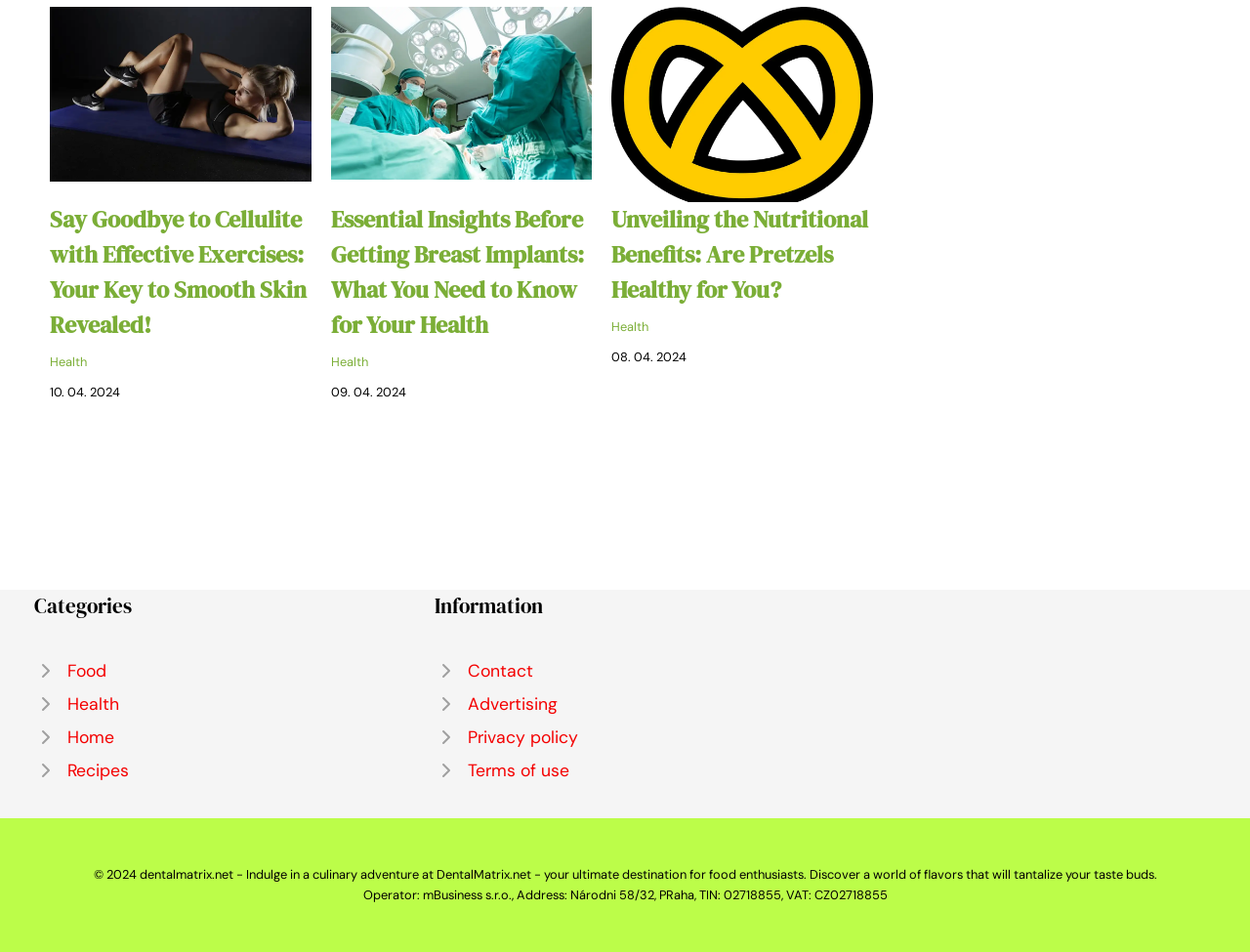Specify the bounding box coordinates for the region that must be clicked to perform the given instruction: "Visit the Food section".

[0.027, 0.687, 0.332, 0.722]